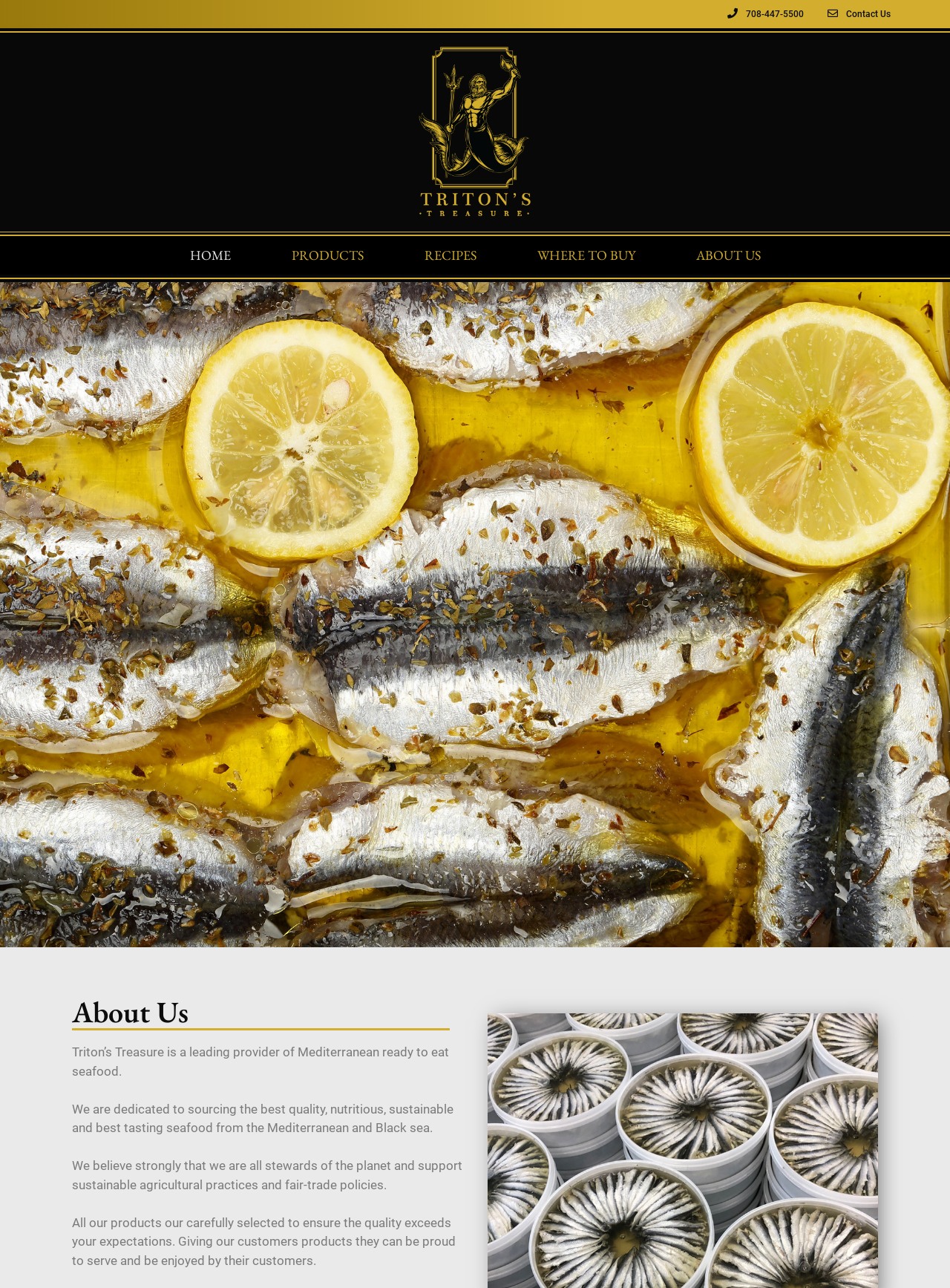Can you give a detailed response to the following question using the information from the image? What is the company's mission?

I inferred the company's mission by reading the StaticText elements that describe the company's values and practices, such as 'We believe strongly that we are all stewards of the planet and support sustainable agricultural practices and fair-trade policies.' and 'We are dedicated to sourcing the best quality, nutritious, sustainable and best tasting seafood from the Mediterranean and Black sea.'